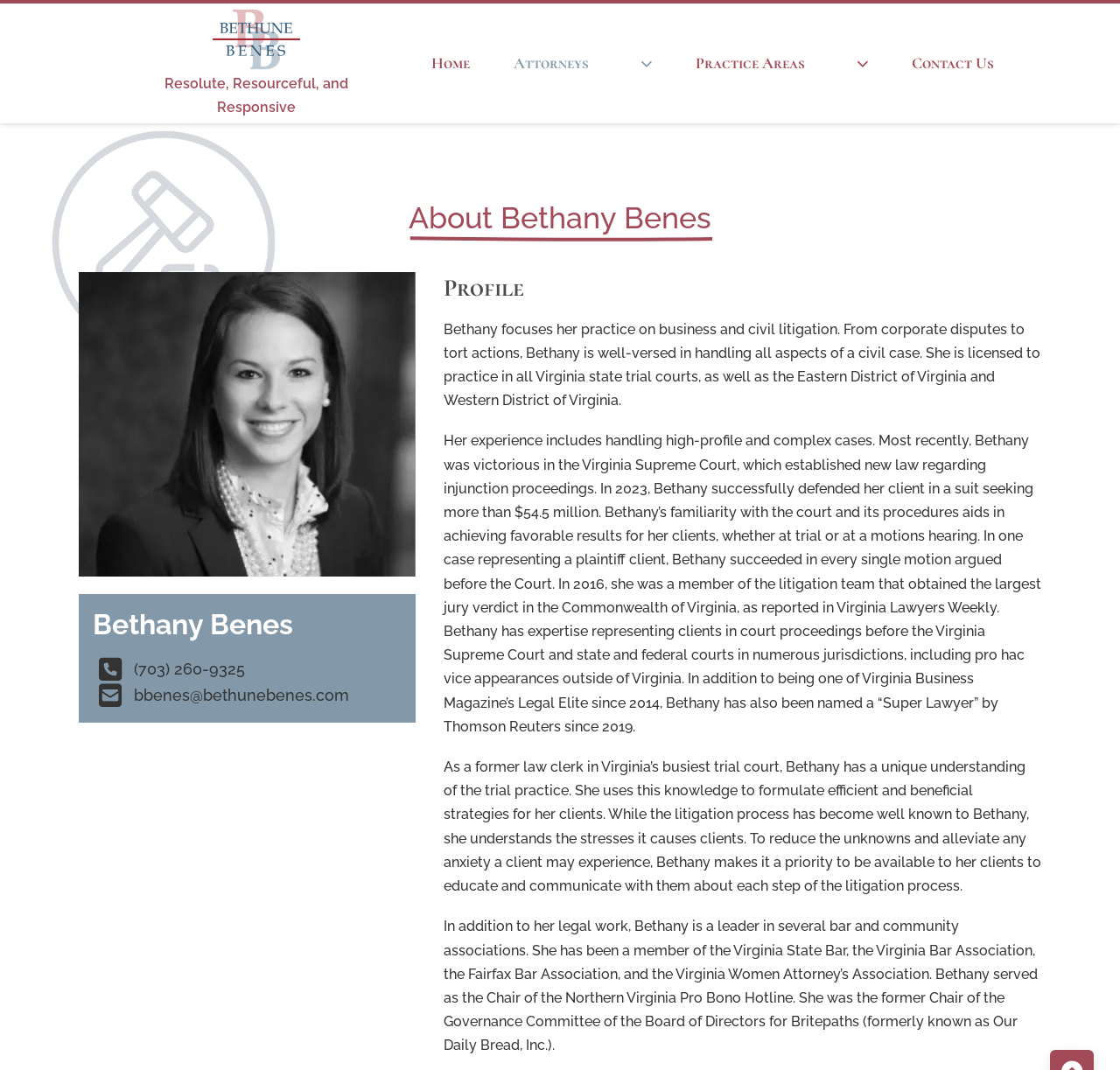Find the bounding box coordinates corresponding to the UI element with the description: "bbenes@bethunebenes.com". The coordinates should be formatted as [left, top, right, bottom], with values as floats between 0 and 1.

[0.12, 0.638, 0.312, 0.662]